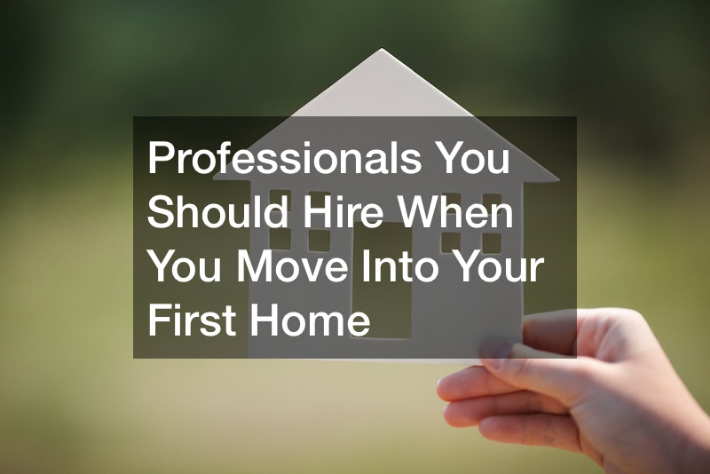Thoroughly describe what you see in the image.

The image features a person's hand holding a simple, cut-out representation of a house, set against a blurred green background, suggesting a natural outdoor setting. Prominently displayed on this cut-out house is the text: "Professionals You Should Hire When You Move Into Your First Home." This text emphasizes the importance of engaging professional services during the transition to a new living space, highlighting essential roles that may include electricians, pest control specialists, and other residential service providers. The image captures a sense of guidance and support for first-time homeowners, reflecting the theme of making informed choices as they embark on this significant life change.